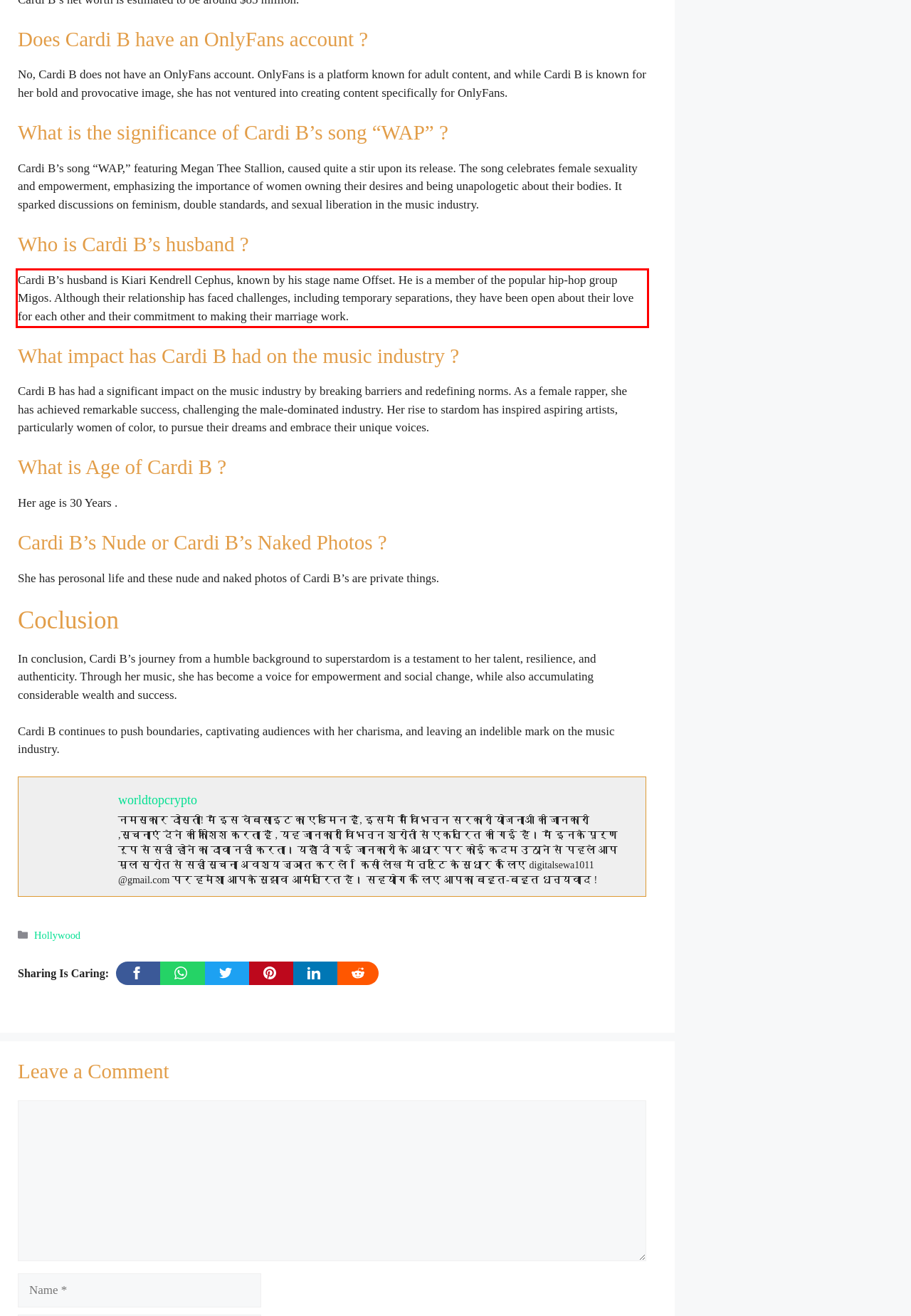Using OCR, extract the text content found within the red bounding box in the given webpage screenshot.

Cardi B’s husband is Kiari Kendrell Cephus, known by his stage name Offset. He is a member of the popular hip-hop group Migos. Although their relationship has faced challenges, including temporary separations, they have been open about their love for each other and their commitment to making their marriage work.